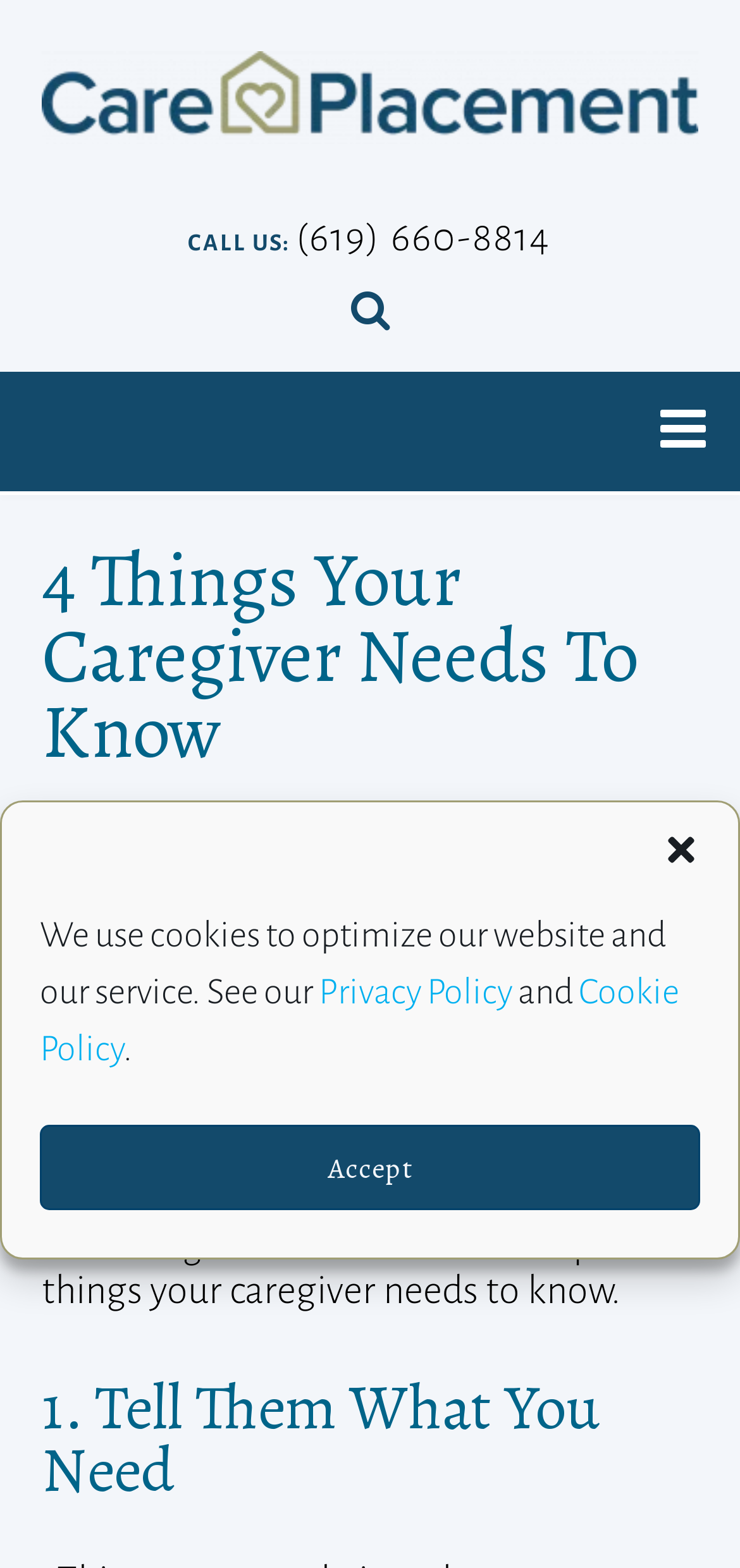Using the information shown in the image, answer the question with as much detail as possible: What is the company name?

I found this by looking at the link element at the top of the page, which contains the company name, as well as the image element next to it, which also contains the company name.